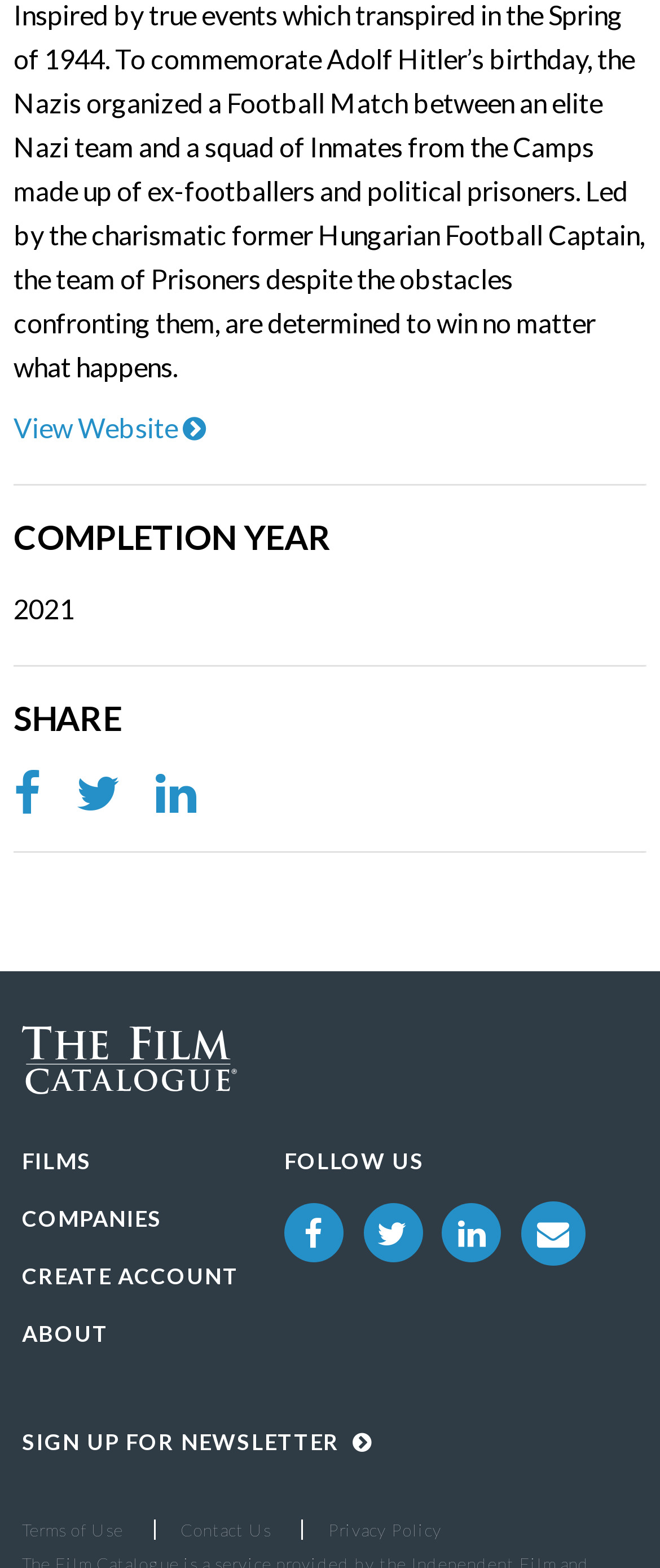Please find the bounding box coordinates of the element that must be clicked to perform the given instruction: "Read News". The coordinates should be four float numbers from 0 to 1, i.e., [left, top, right, bottom].

None